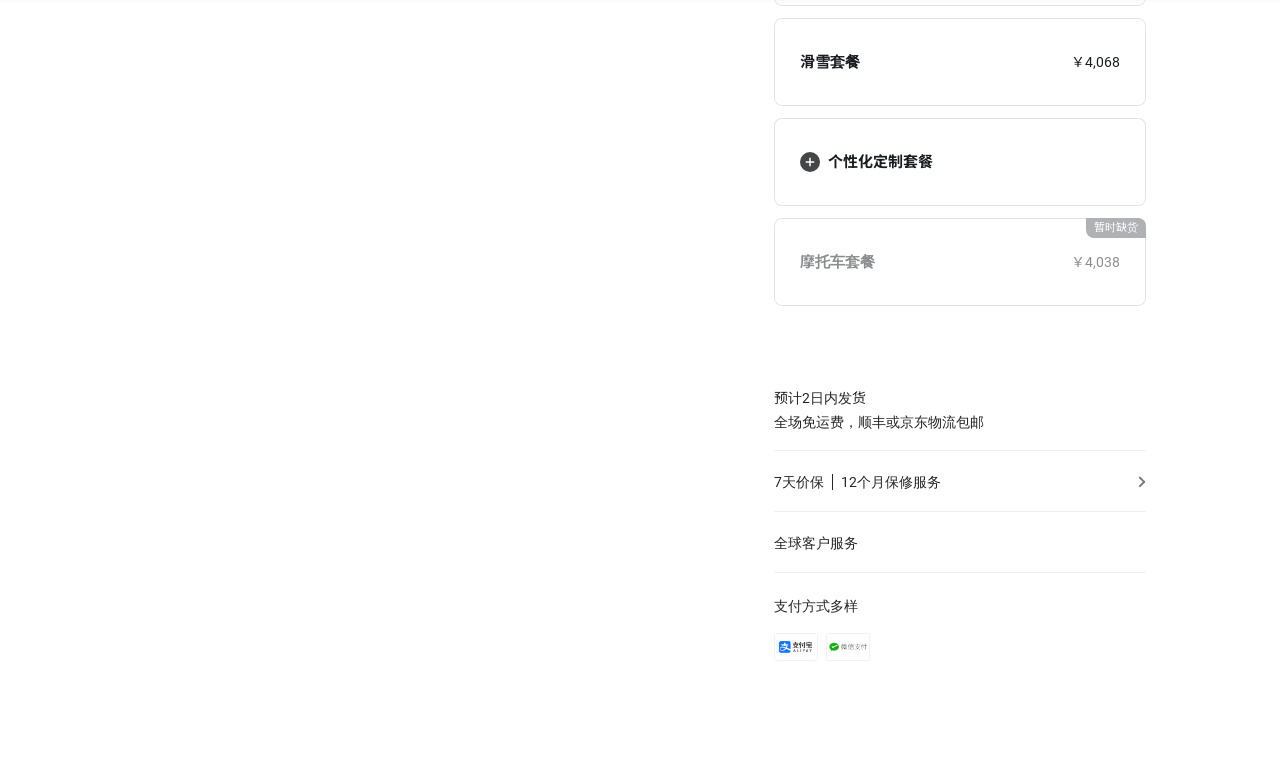What kind of logistics services are available?
Please provide a detailed answer to the question.

I found the logistics services available by looking at the text '全场免运费，顺丰或京东物流包邮' (free shipping, SF or JD logistics) on the webpage.